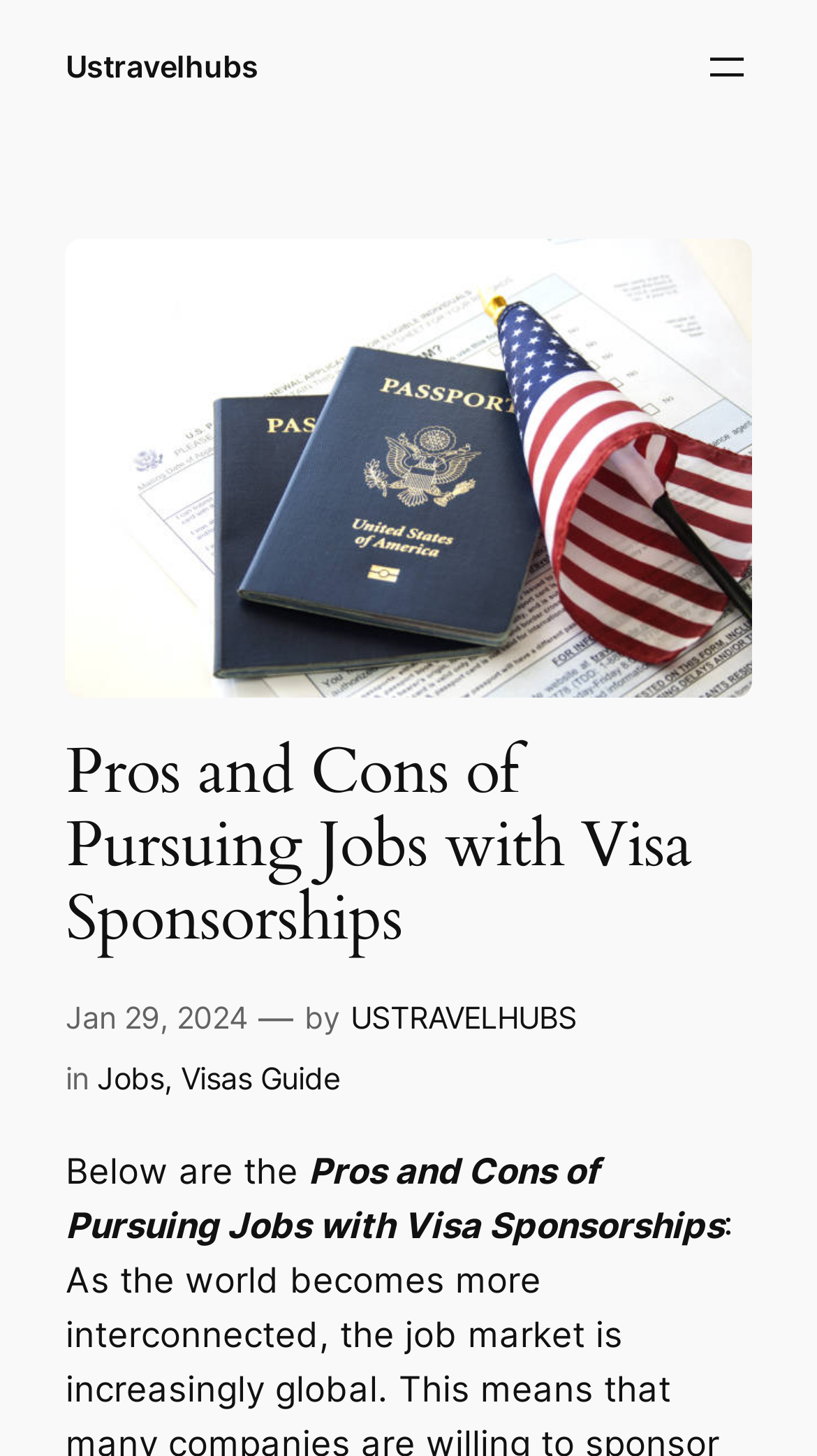Find and provide the bounding box coordinates for the UI element described here: "Ustravelhubs". The coordinates should be given as four float numbers between 0 and 1: [left, top, right, bottom].

[0.08, 0.033, 0.316, 0.057]